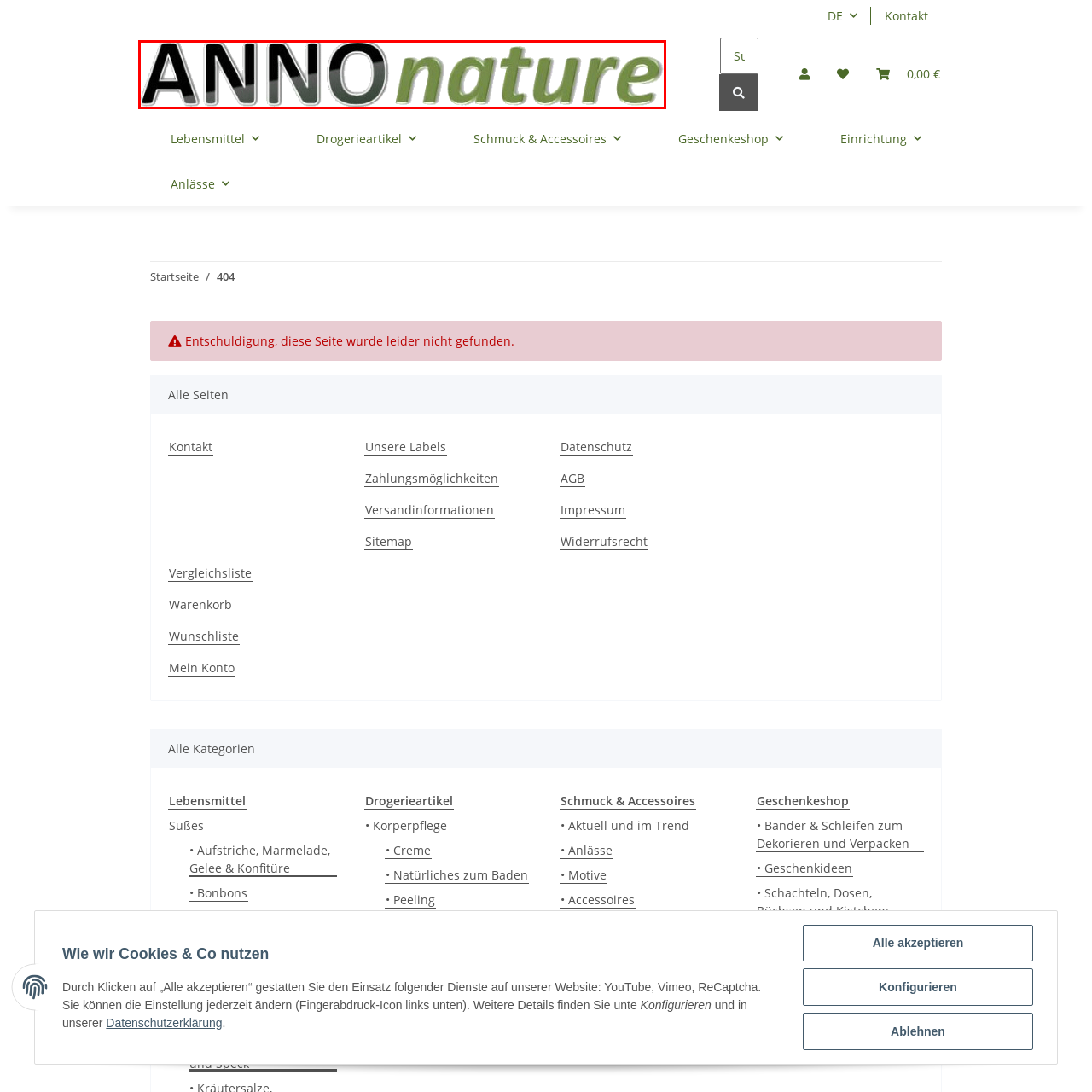What approach does the logo likely represent?
Observe the image within the red bounding box and formulate a detailed response using the visual elements present.

The design of the logo, with its bold black letters and softer green hue, likely represents a welcoming and sustainable approach to consumer goods, emphasizing the brand's focus on authenticity and quality.